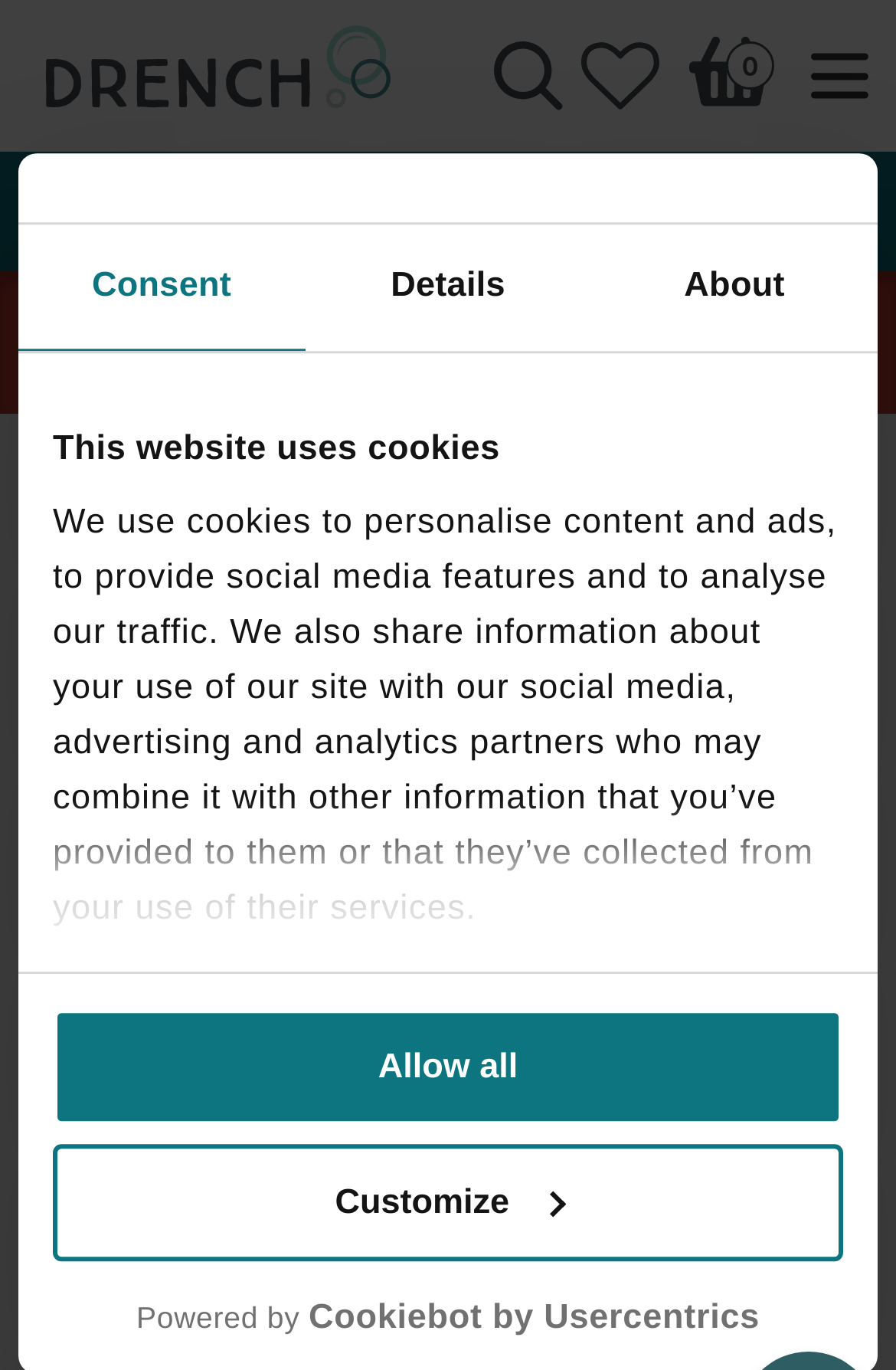Provide a short, one-word or phrase answer to the question below:
What is the product being sold?

Smedbo Villa Towel Ring